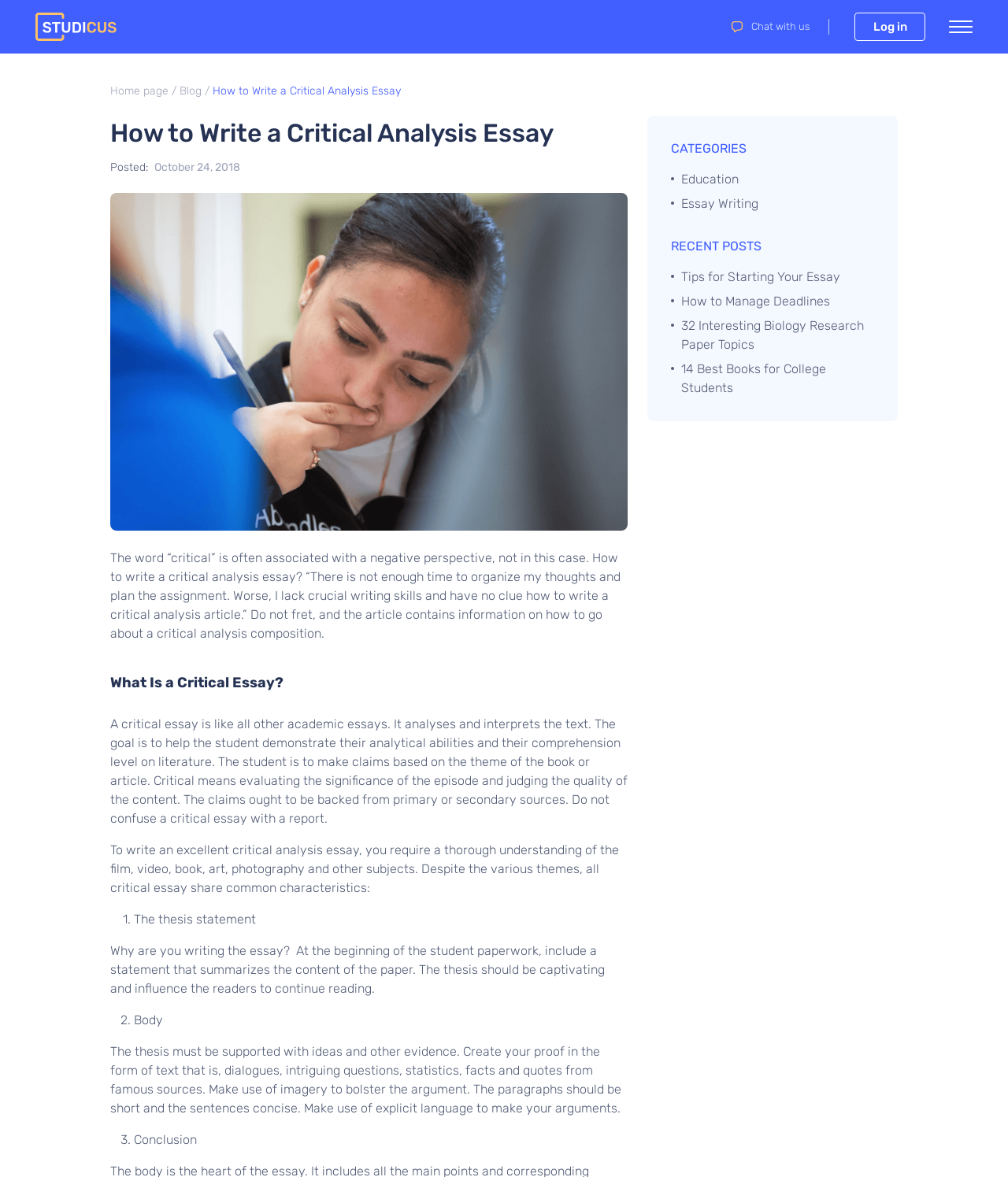What is the purpose of imagery in a critical essay?
Look at the image and respond with a single word or a short phrase.

To bolster the argument